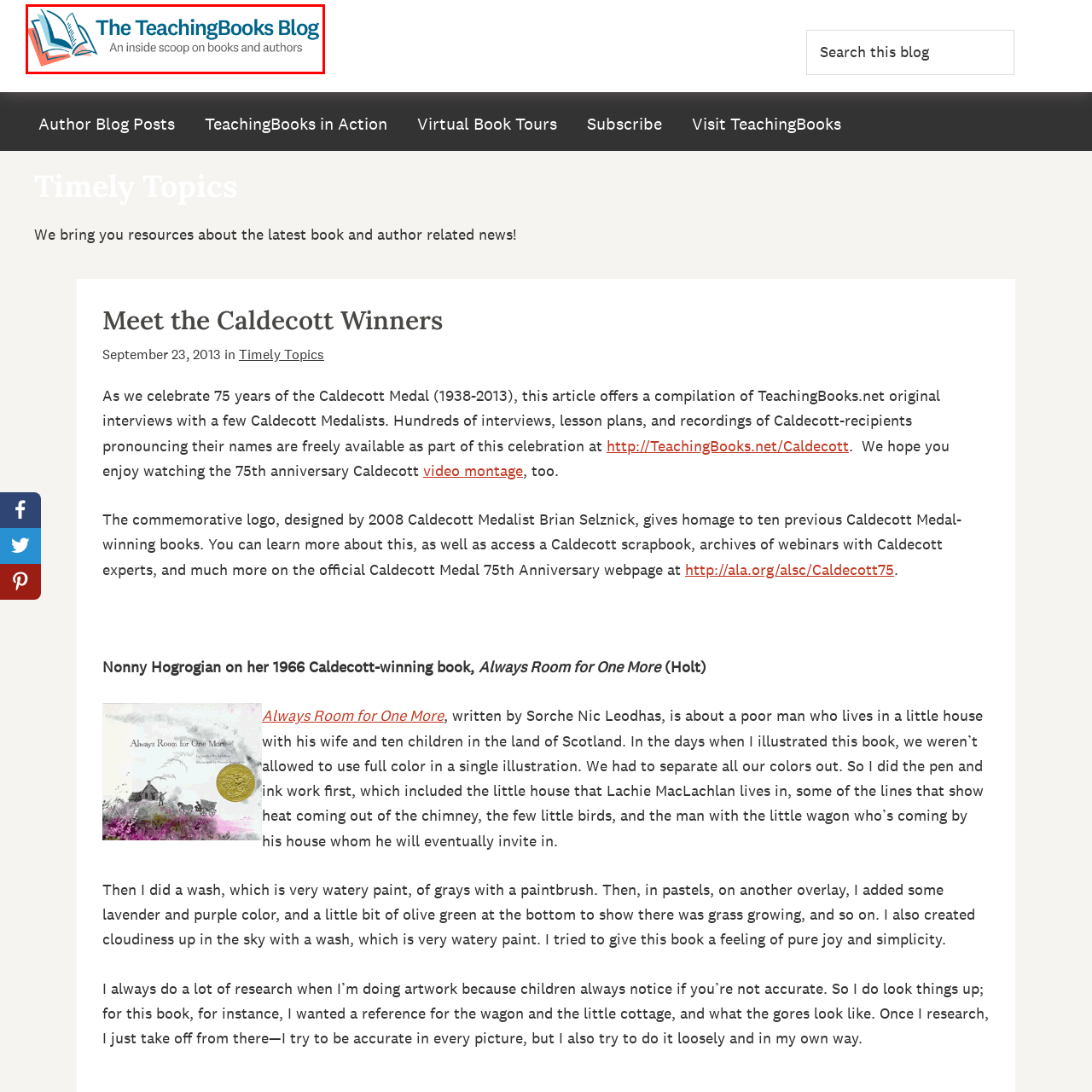What is the blog's focus?
Look at the image within the red bounding box and respond with a single word or phrase.

Literature and author insights